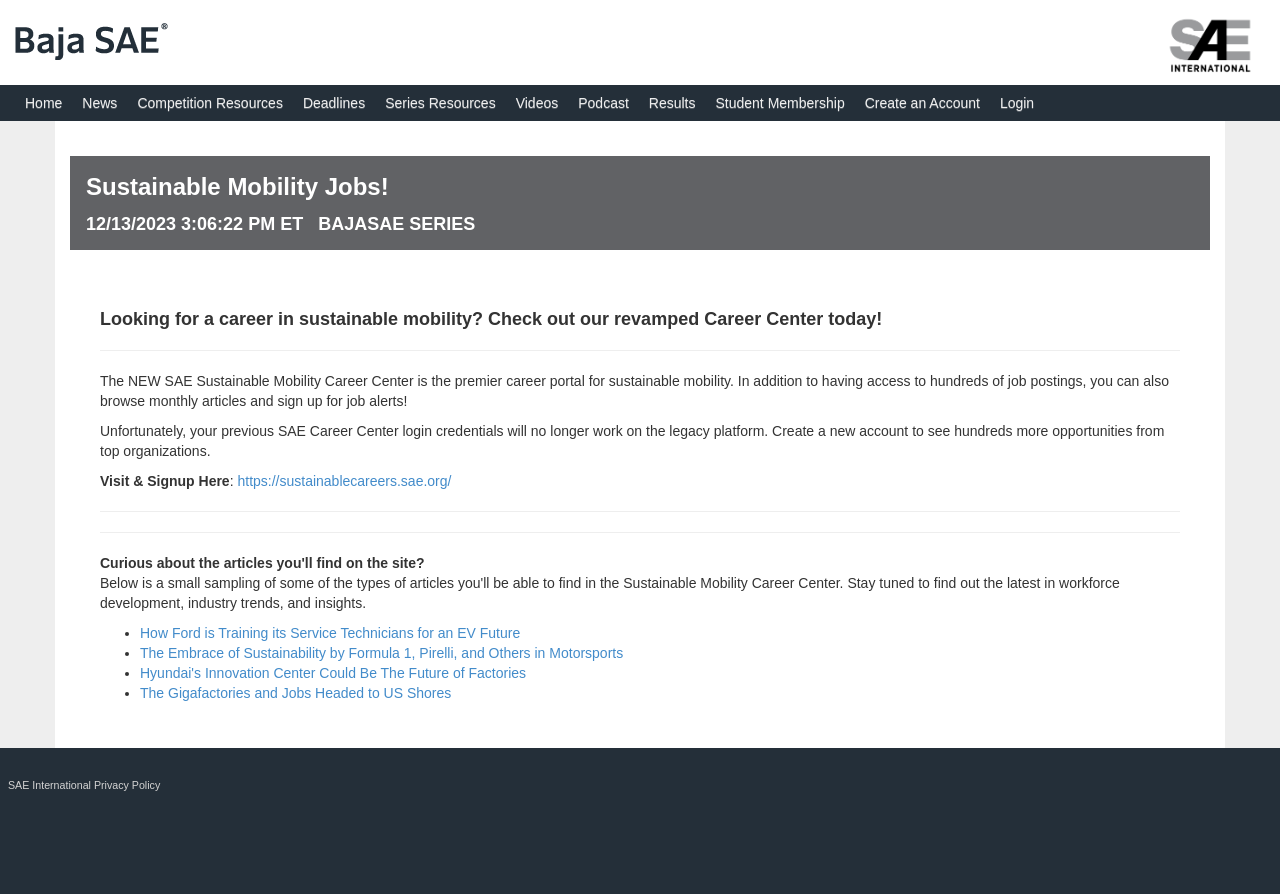Answer briefly with one word or phrase:
What is the URL mentioned for signing up?

https://sustainablecareers.sae.org/